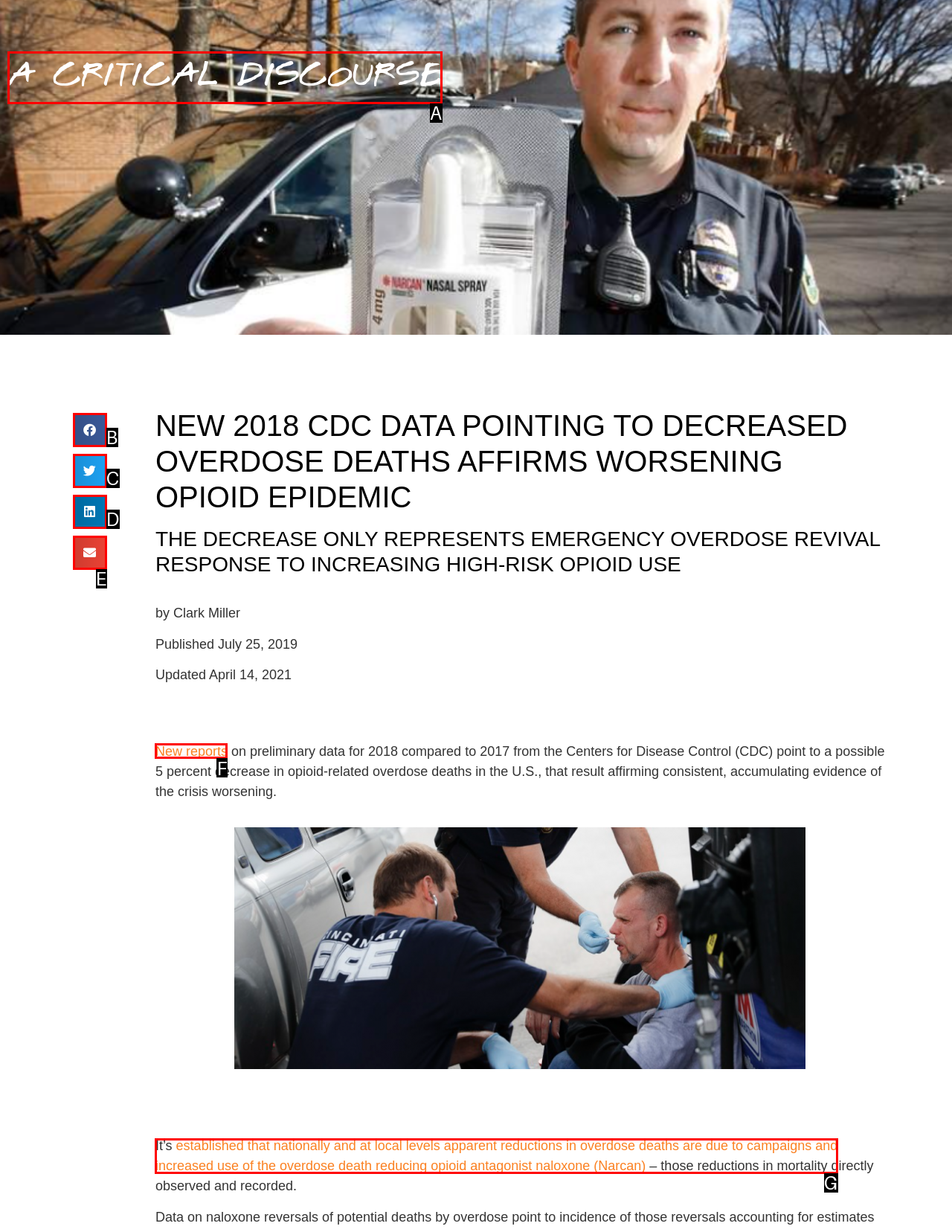Tell me which one HTML element best matches the description: A Critical Discourse
Answer with the option's letter from the given choices directly.

A